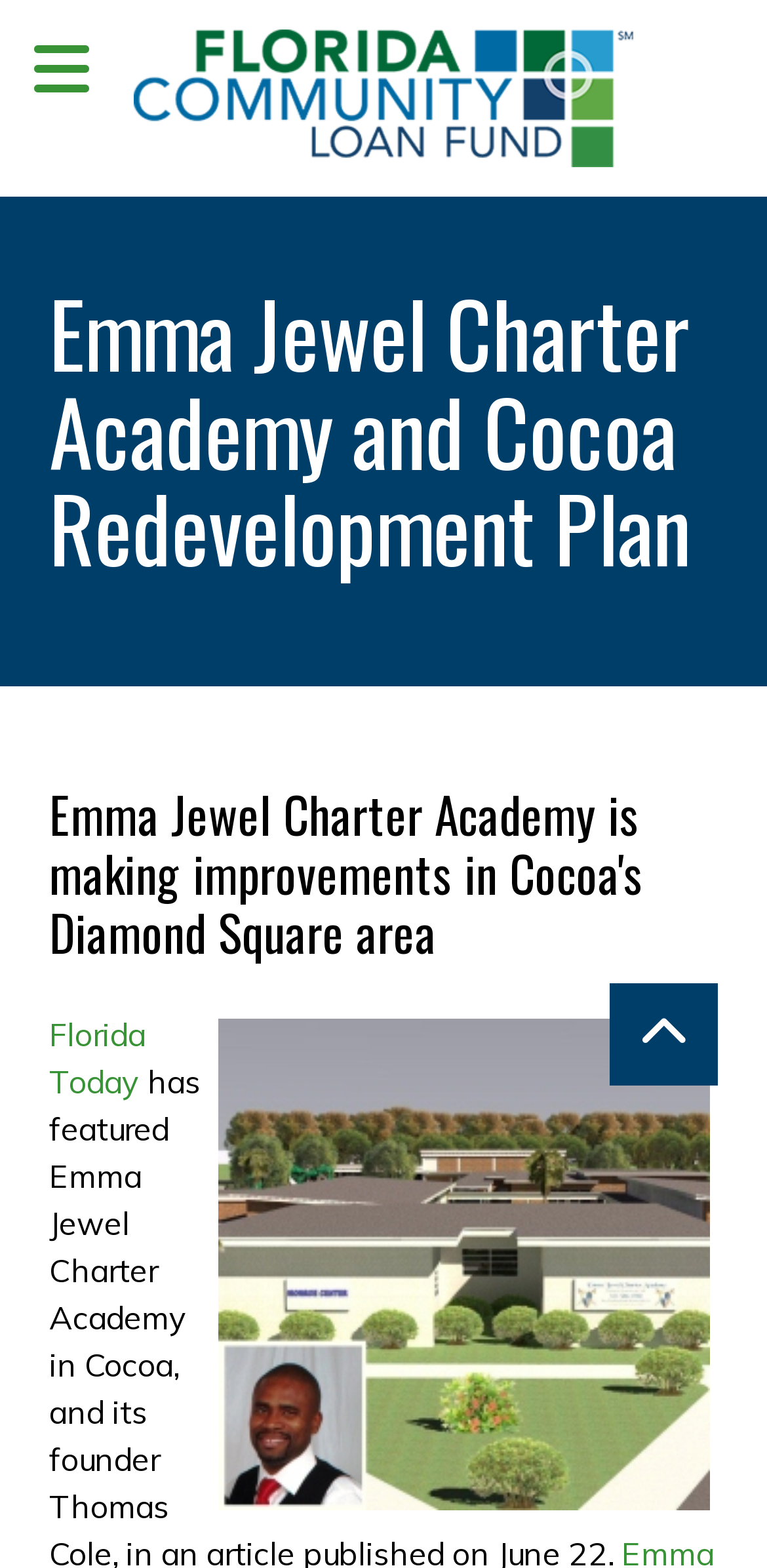What is the purpose of the 'Back to top' link?
Using the image as a reference, answer the question in detail.

The purpose of the 'Back to top' link can be inferred from its text content. The link is likely placed at the bottom of the page, and its purpose is to allow users to quickly navigate back to the top of the page.